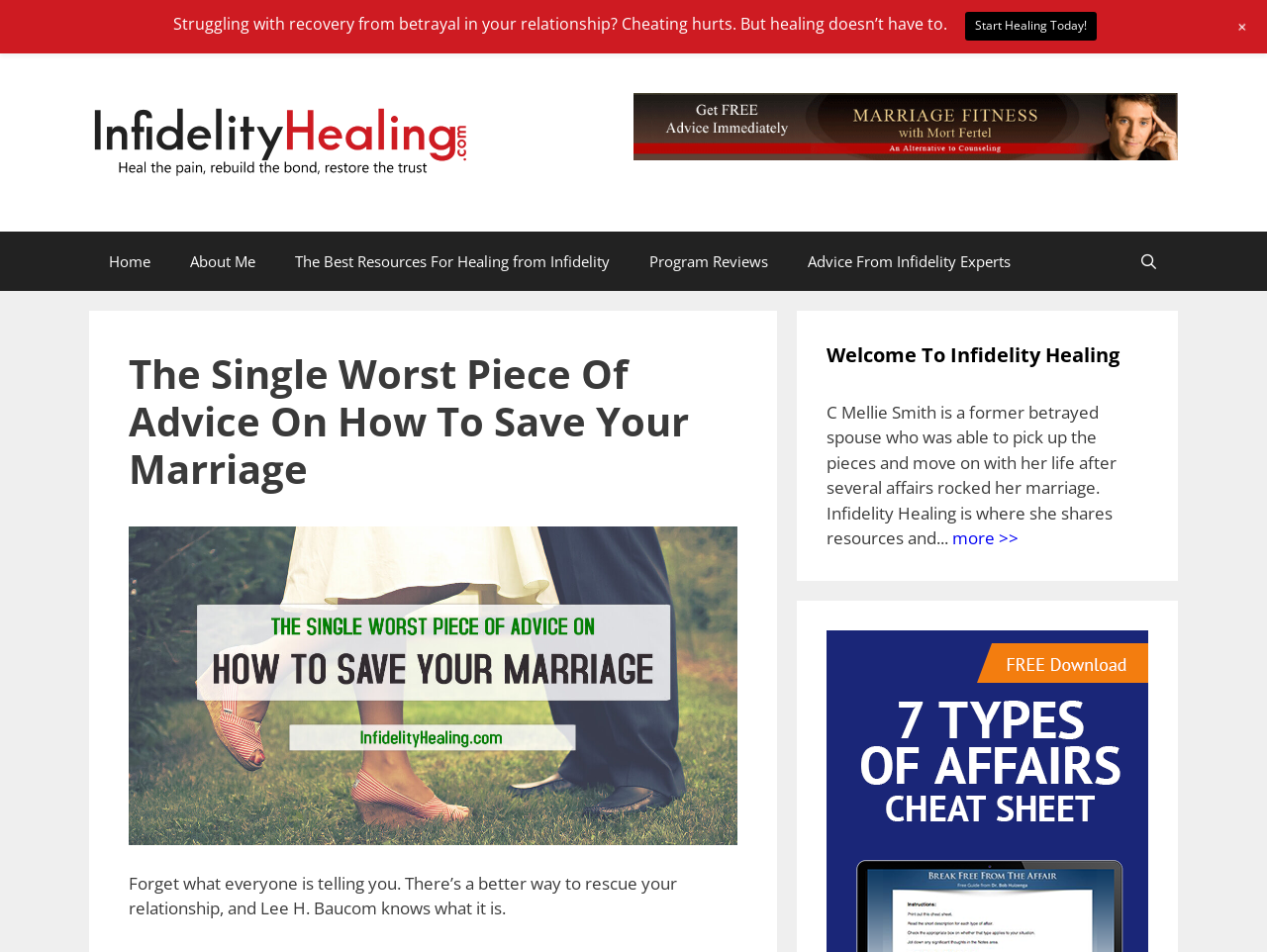Please locate the bounding box coordinates of the region I need to click to follow this instruction: "Visit the 'Home' page".

[0.07, 0.243, 0.134, 0.305]